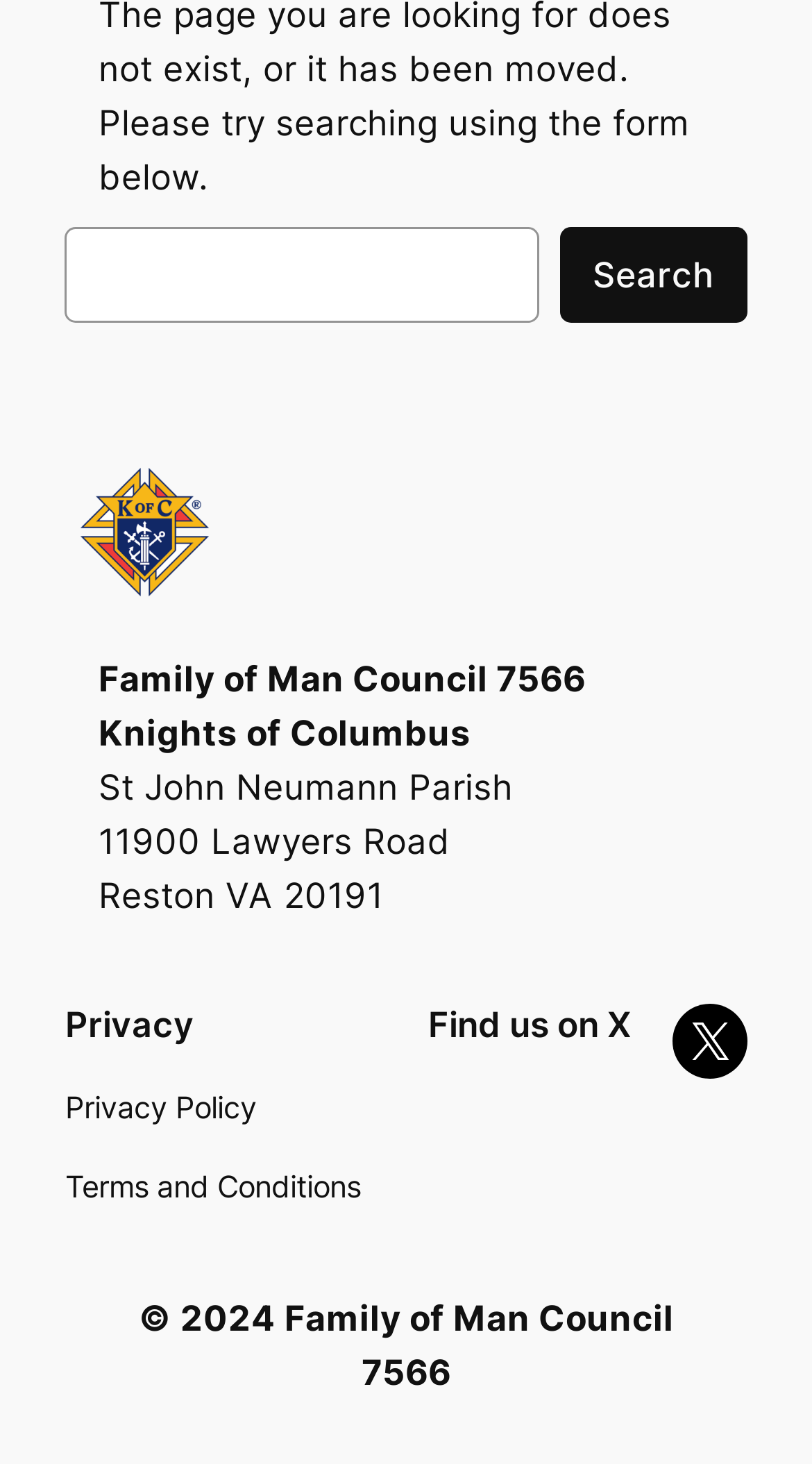Identify the bounding box for the given UI element using the description provided. Coordinates should be in the format (top-left x, top-left y, bottom-right x, bottom-right y) and must be between 0 and 1. Here is the description: Privacy Policy

[0.08, 0.741, 0.316, 0.773]